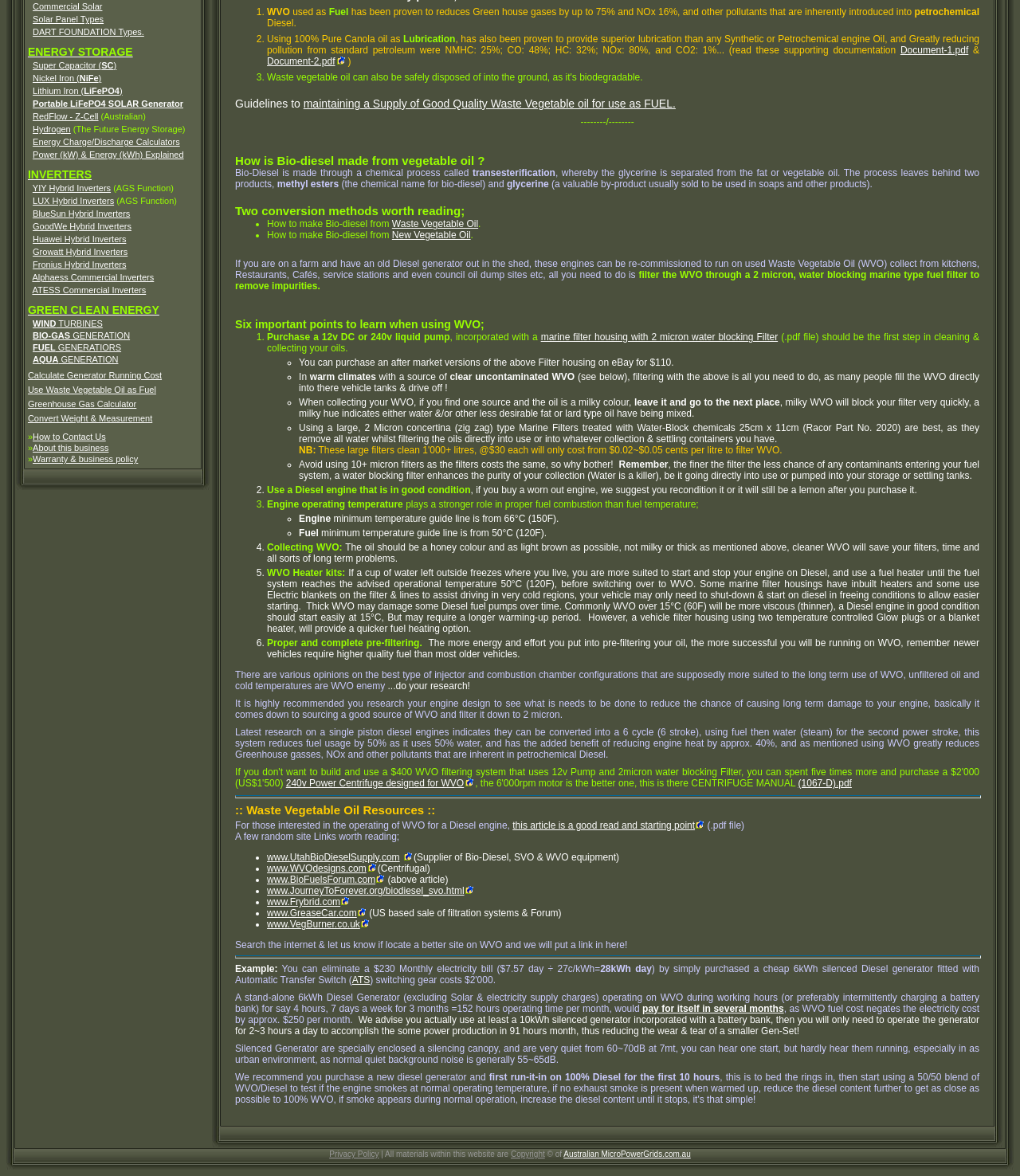Find the bounding box coordinates for the UI element whose description is: "www.JourneyToForever.org/biodiesel_svo.html". The coordinates should be four float numbers between 0 and 1, in the format [left, top, right, bottom].

[0.262, 0.753, 0.455, 0.762]